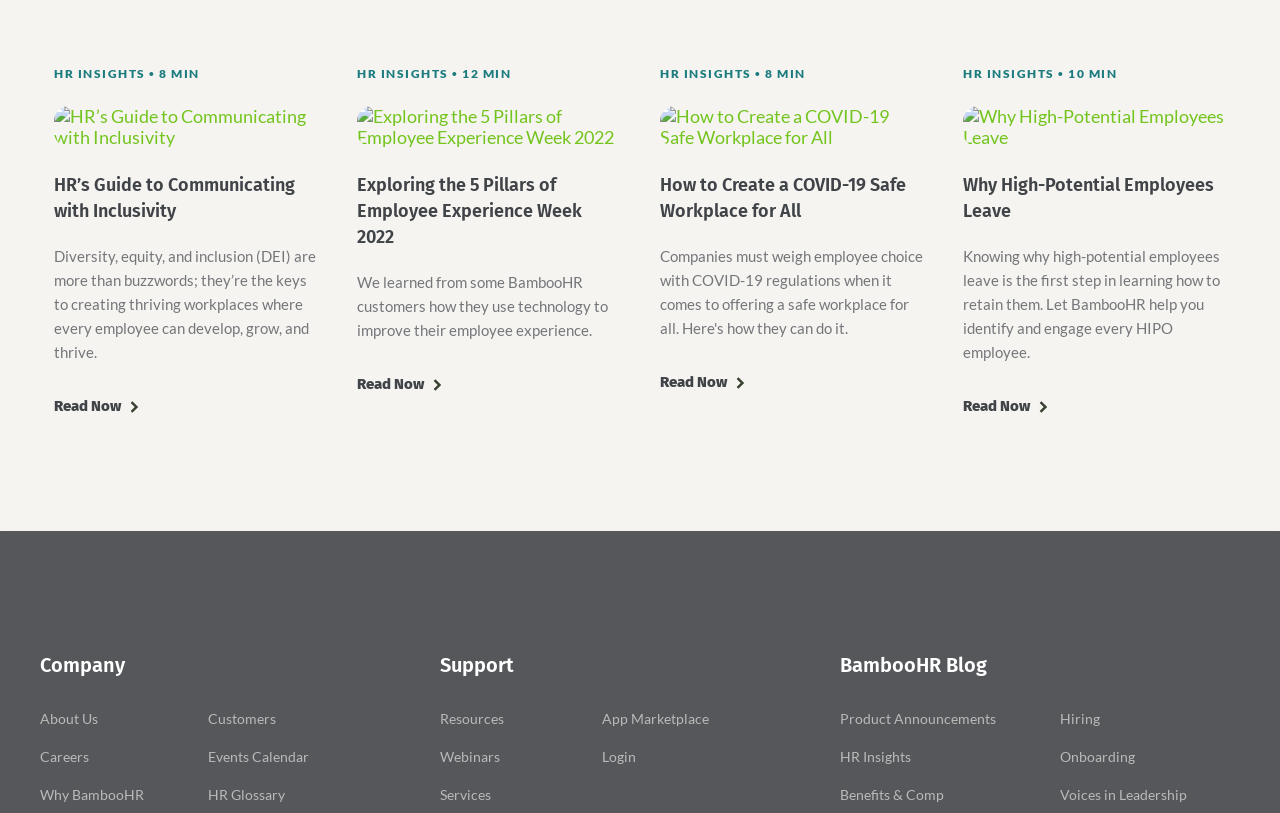Please find the bounding box coordinates in the format (top-left x, top-left y, bottom-right x, bottom-right y) for the given element description. Ensure the coordinates are floating point numbers between 0 and 1. Description: HR Insights

[0.279, 0.081, 0.35, 0.1]